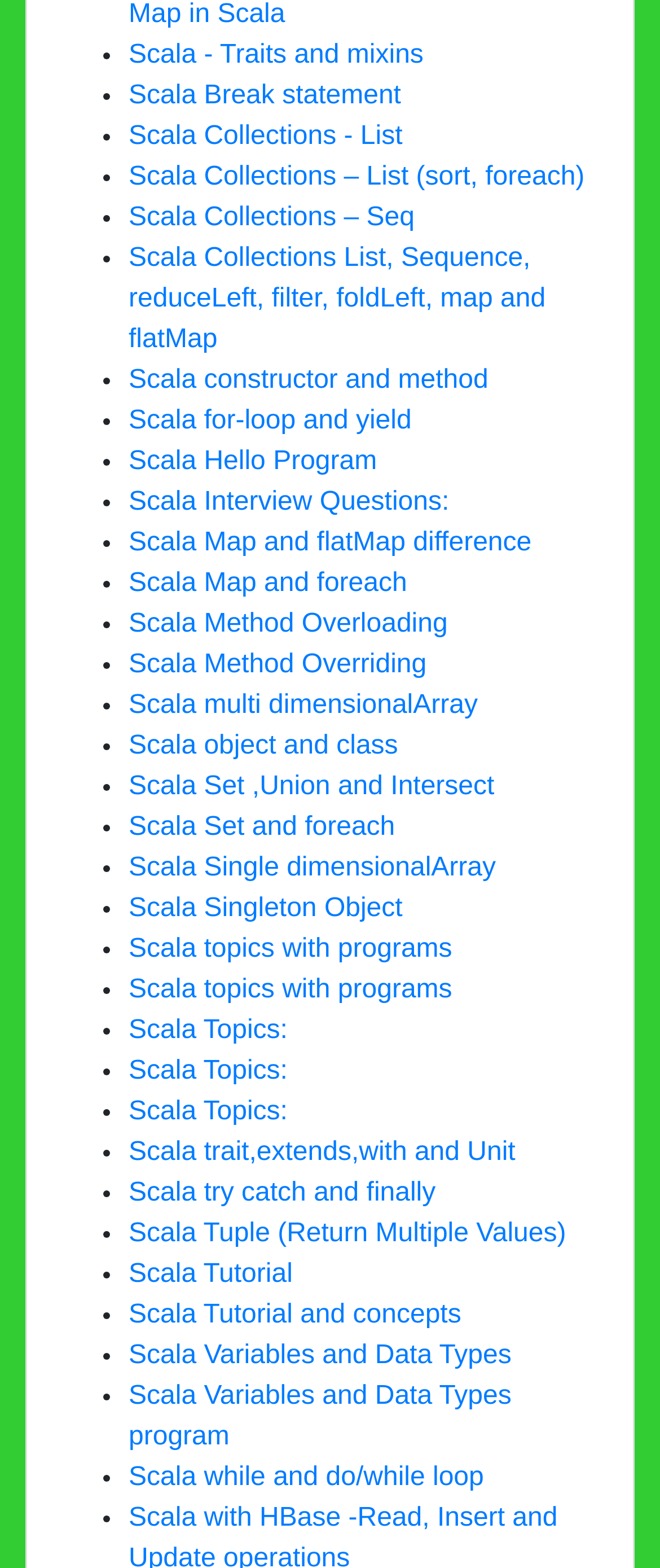Use a single word or phrase to answer this question: 
How many links are on this webpage?

43